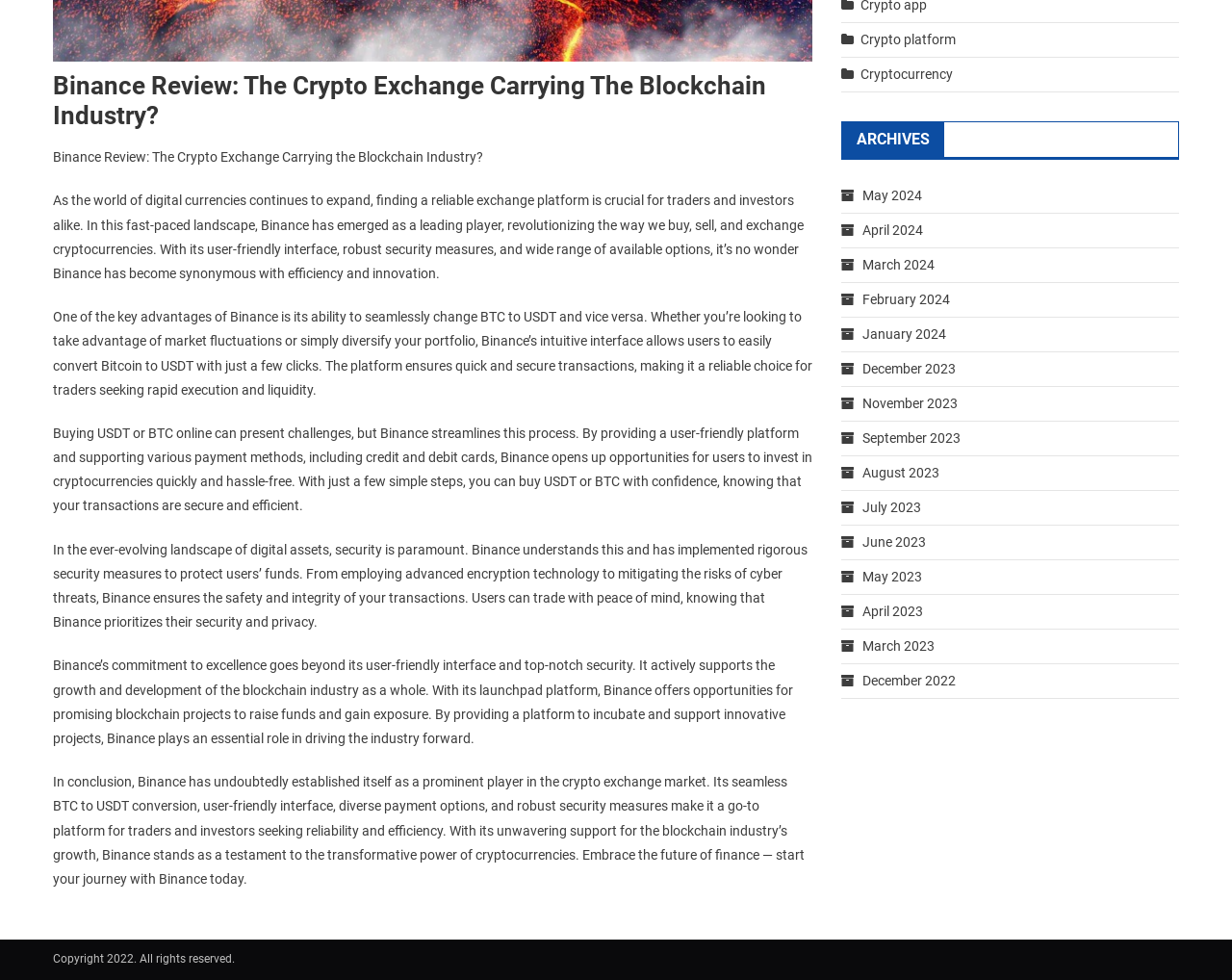Provide the bounding box coordinates of the HTML element described by the text: "December 2023". The coordinates should be in the format [left, top, right, bottom] with values between 0 and 1.

[0.7, 0.369, 0.776, 0.384]